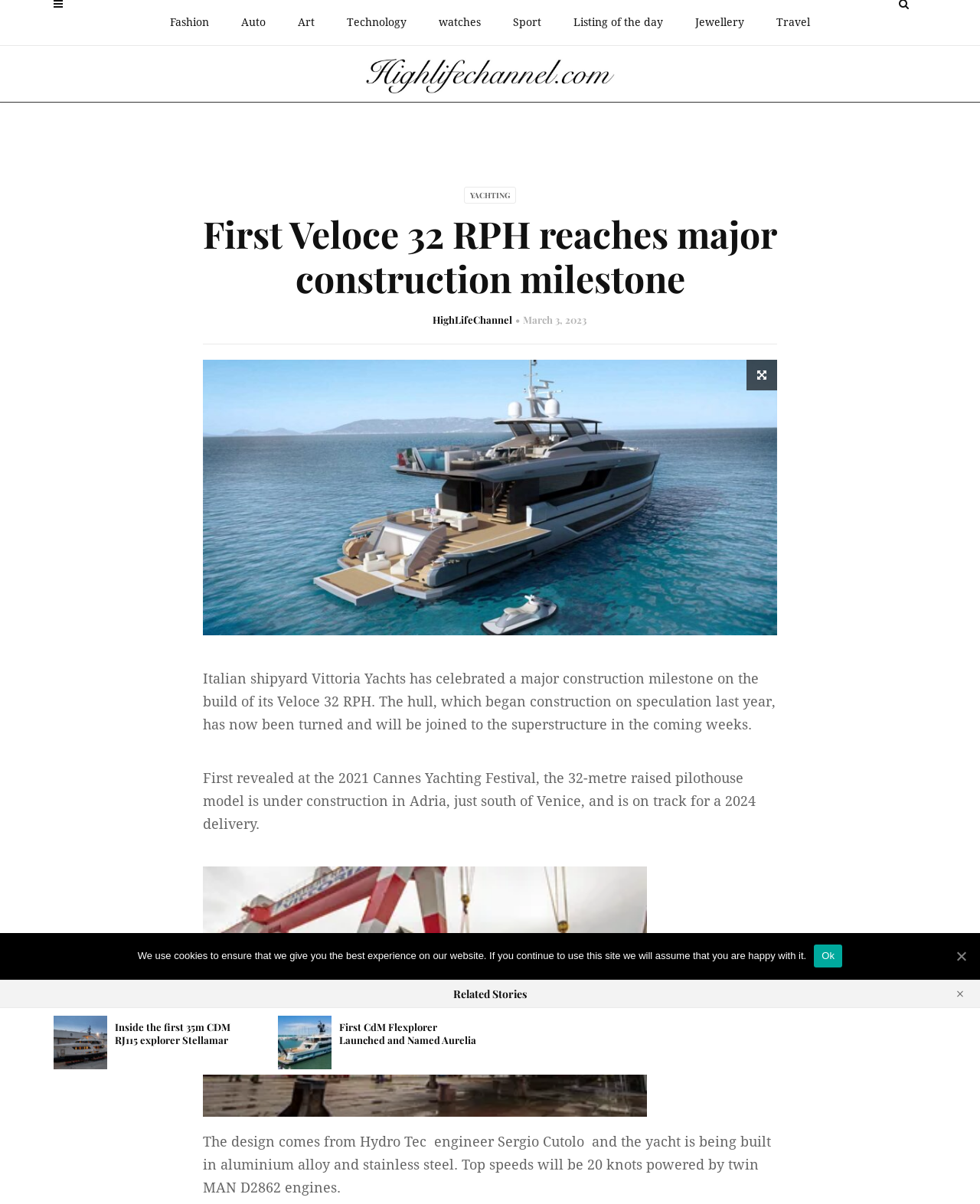Provide the bounding box coordinates of the area you need to click to execute the following instruction: "Read about First Veloce 32 RPH".

[0.207, 0.175, 0.793, 0.249]